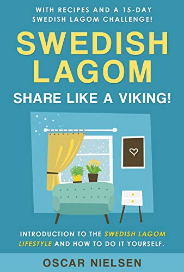What is the purpose of the 15-day challenge?
Give a detailed response to the question by analyzing the screenshot.

The title of the book mentions a 15-day Swedish Lagom challenge, which is likely intended to help readers explore and implement the principles of the Swedish Lagom lifestyle in their daily lives.